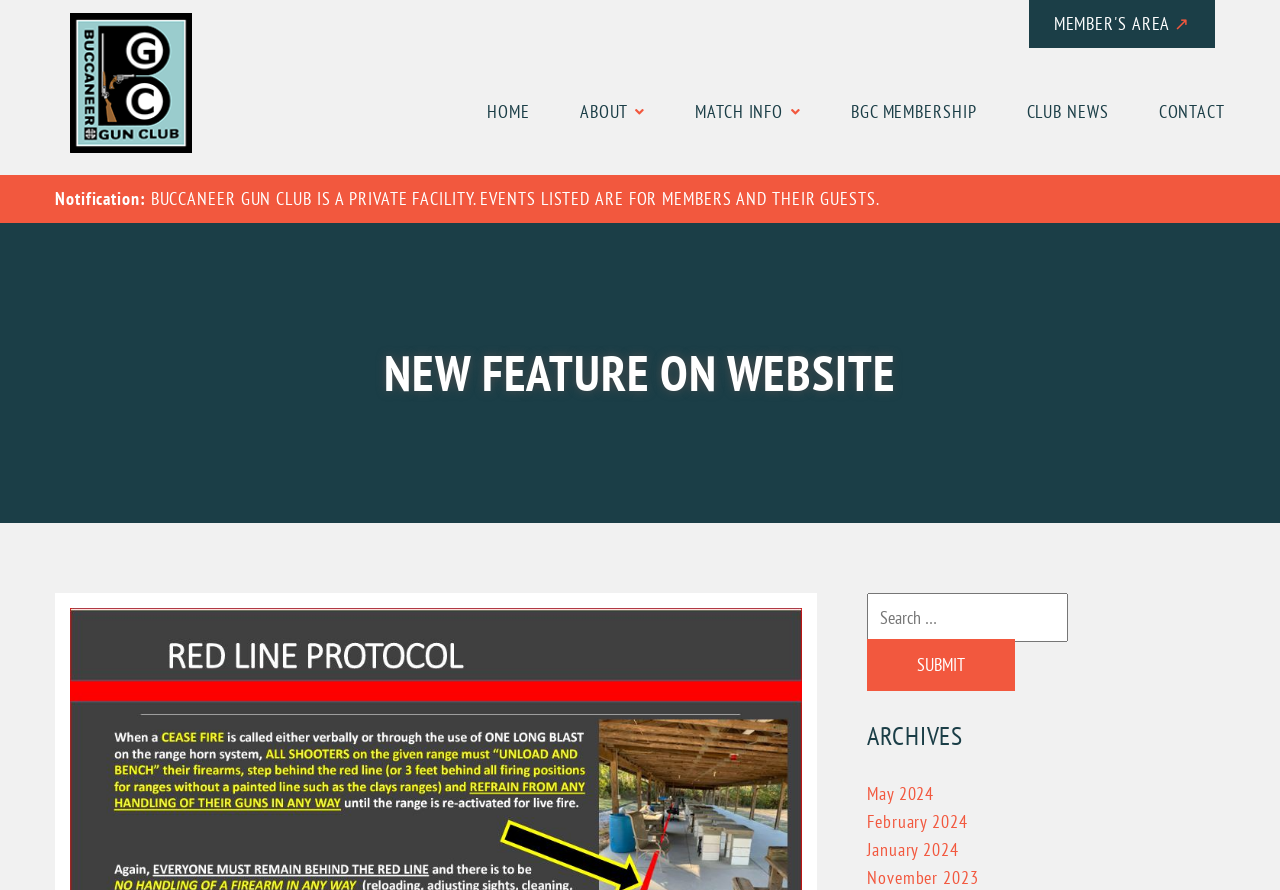What are the available archives?
Deliver a detailed and extensive answer to the question.

I found the answer by looking at the links under the 'ARCHIVES' heading, which list the available archives by month and year.